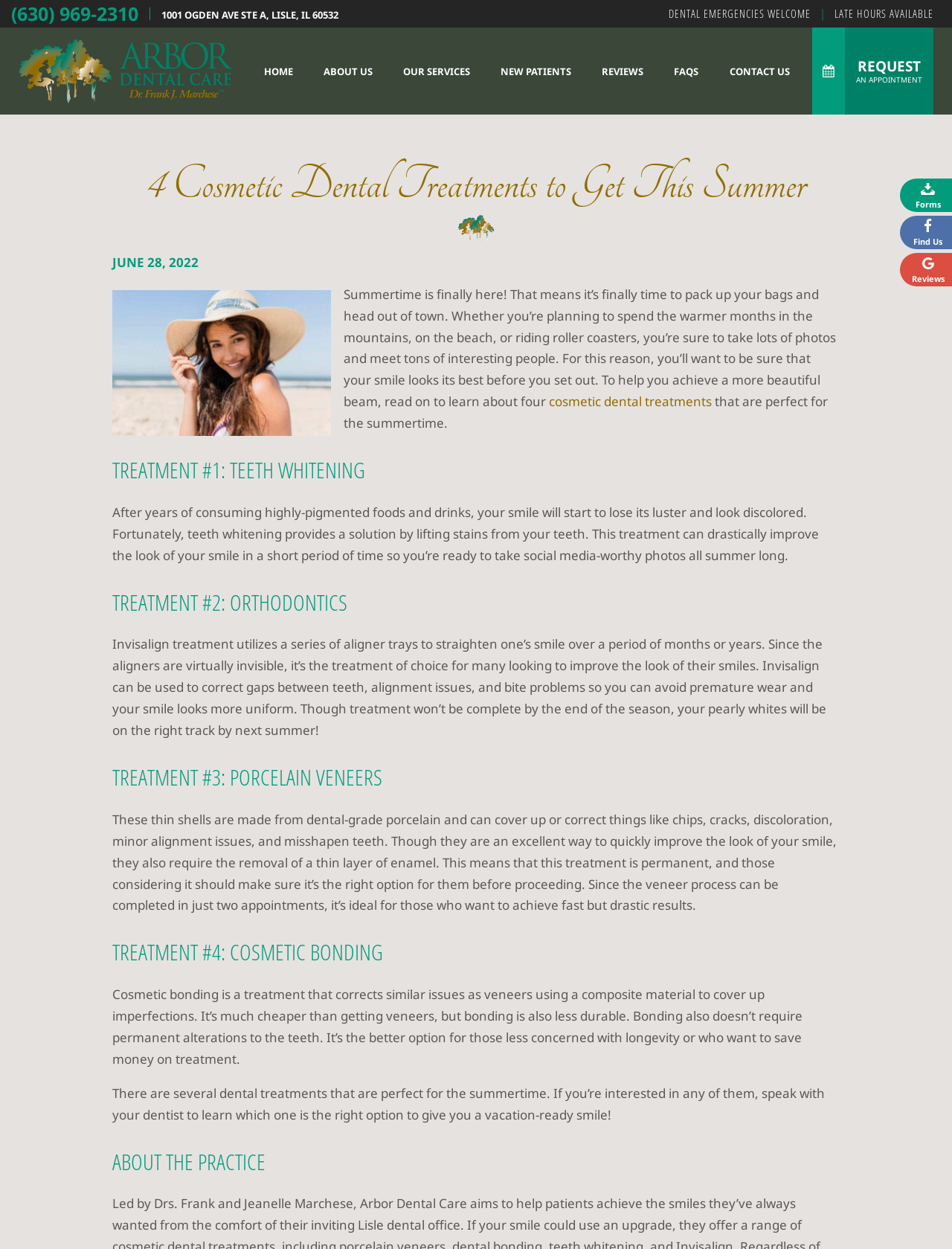Determine the bounding box coordinates of the clickable region to carry out the instruction: "Click the 'REQUEST AN APPOINTMENT' button".

[0.853, 0.022, 0.98, 0.092]